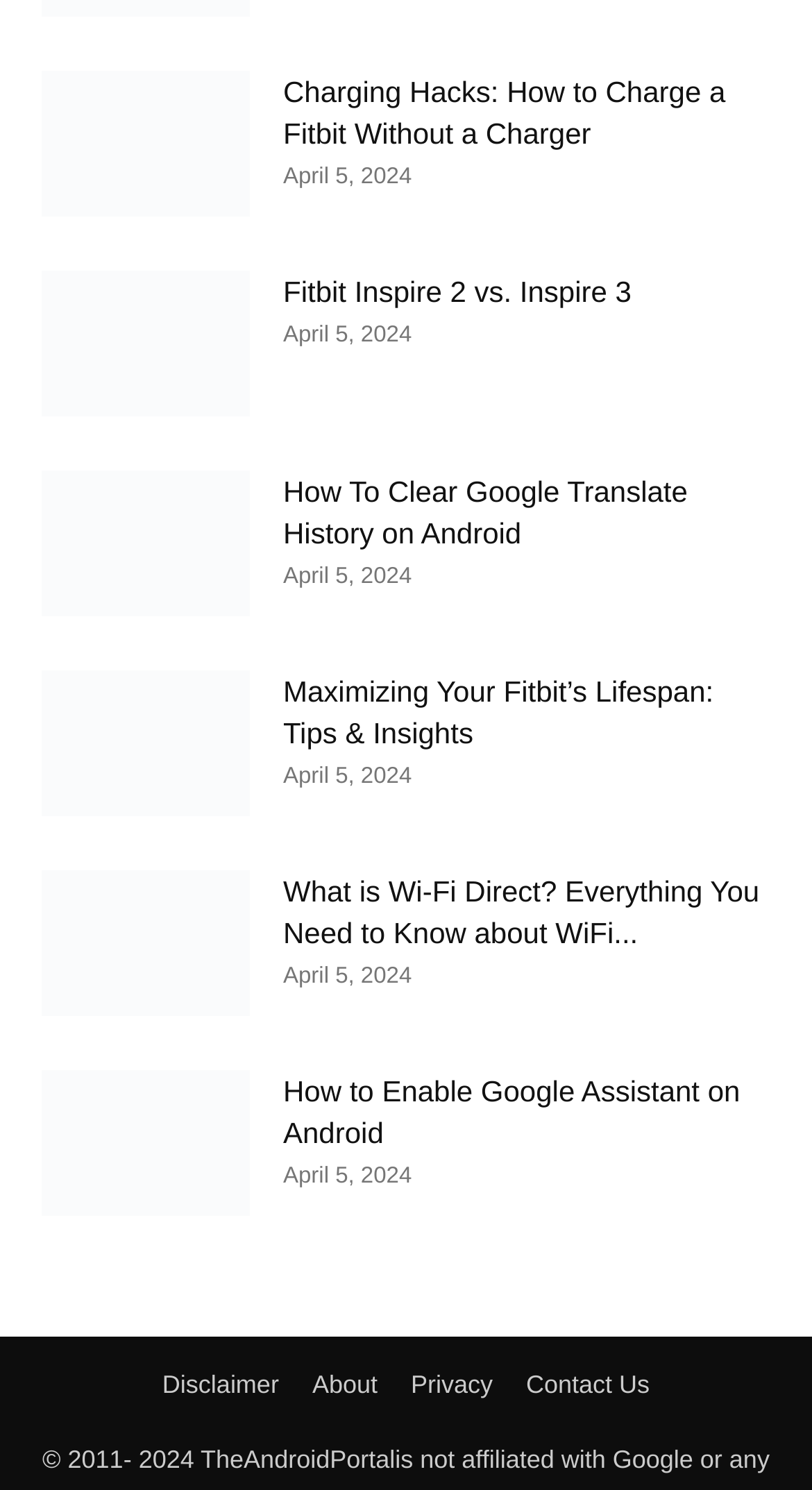Please locate the bounding box coordinates of the element that should be clicked to complete the given instruction: "Clear Google Translate history on Android".

[0.349, 0.316, 0.949, 0.372]